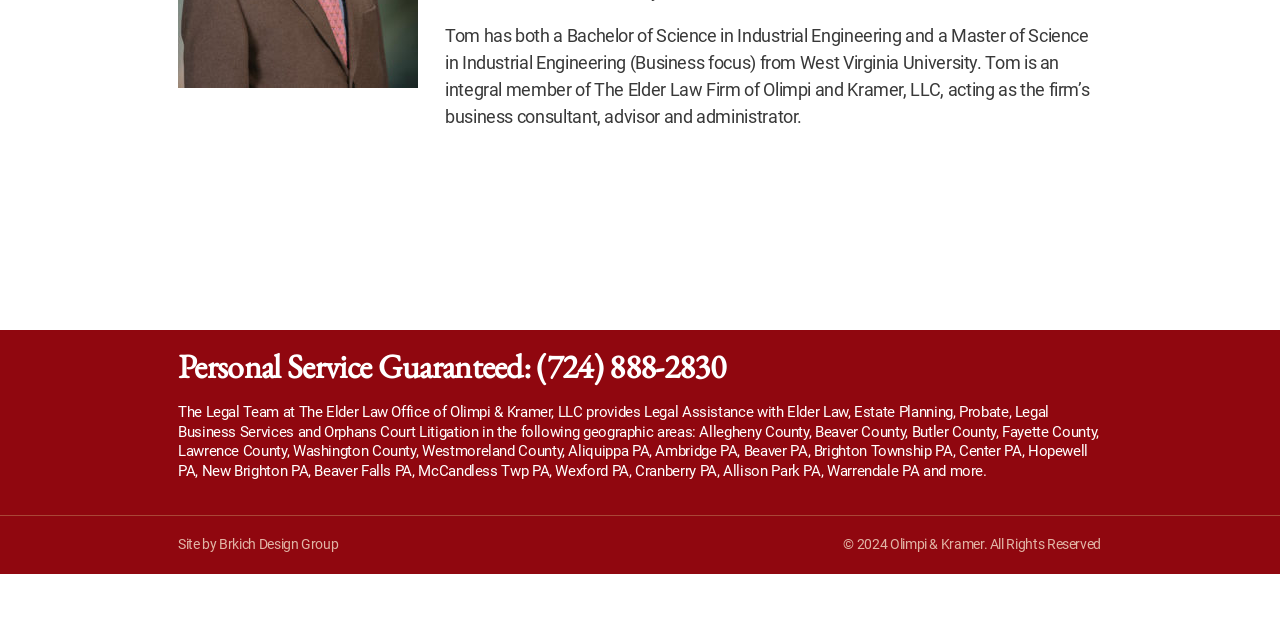Please provide the bounding box coordinates for the UI element as described: "(724) 888-2830". The coordinates must be four floats between 0 and 1, represented as [left, top, right, bottom].

[0.419, 0.537, 0.566, 0.606]